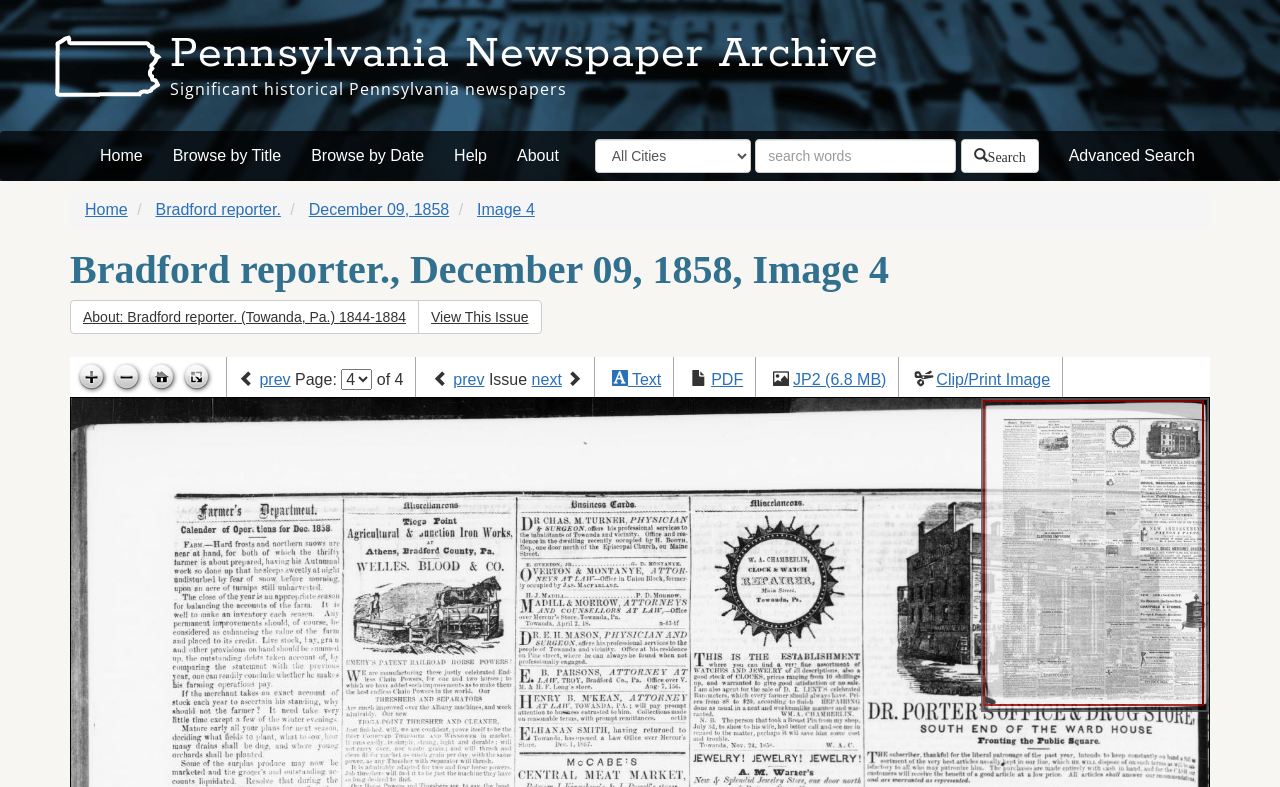Answer the following query with a single word or phrase:
What is the name of the newspaper archive?

Pennsylvania Newspaper Archive